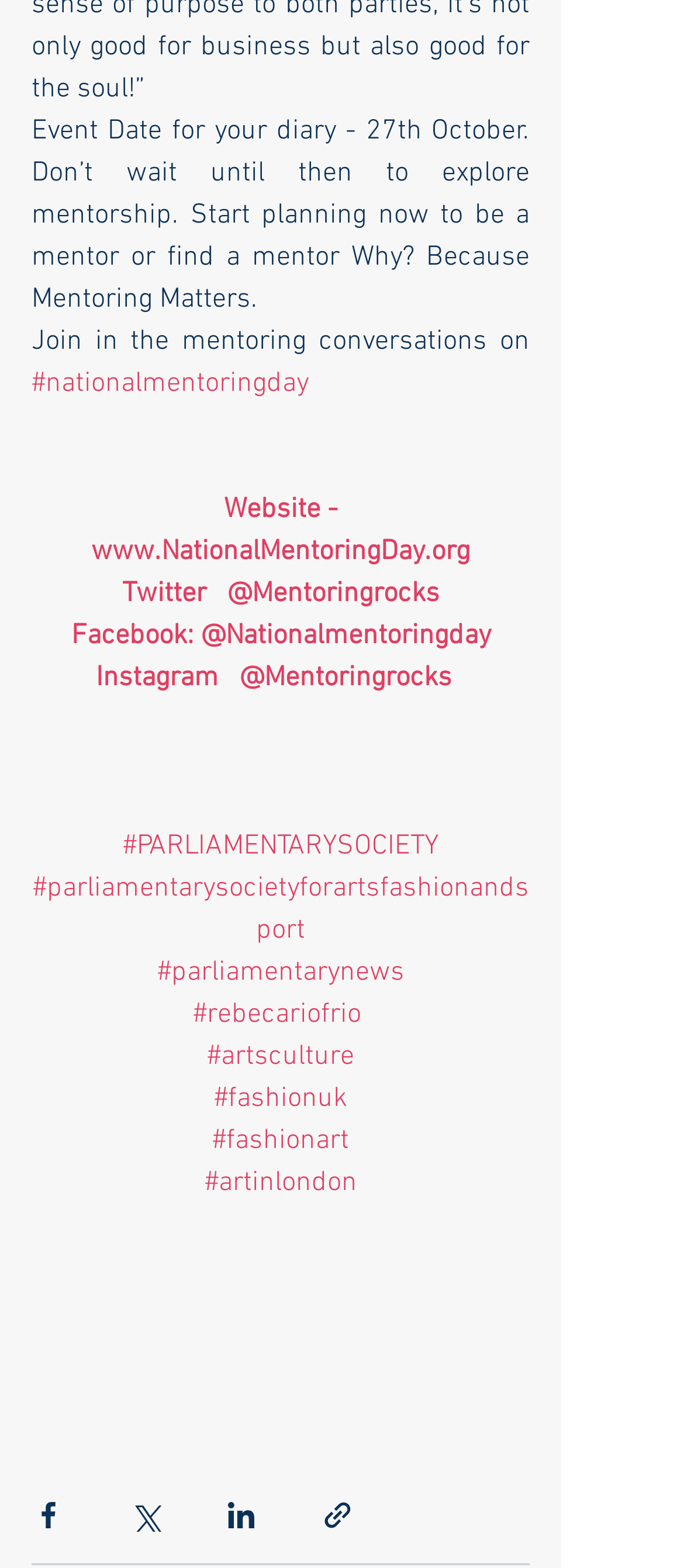Identify the bounding box of the UI element described as follows: "#rebecariofrio". Provide the coordinates as four float numbers in the range of 0 to 1 [left, top, right, bottom].

[0.282, 0.636, 0.528, 0.658]